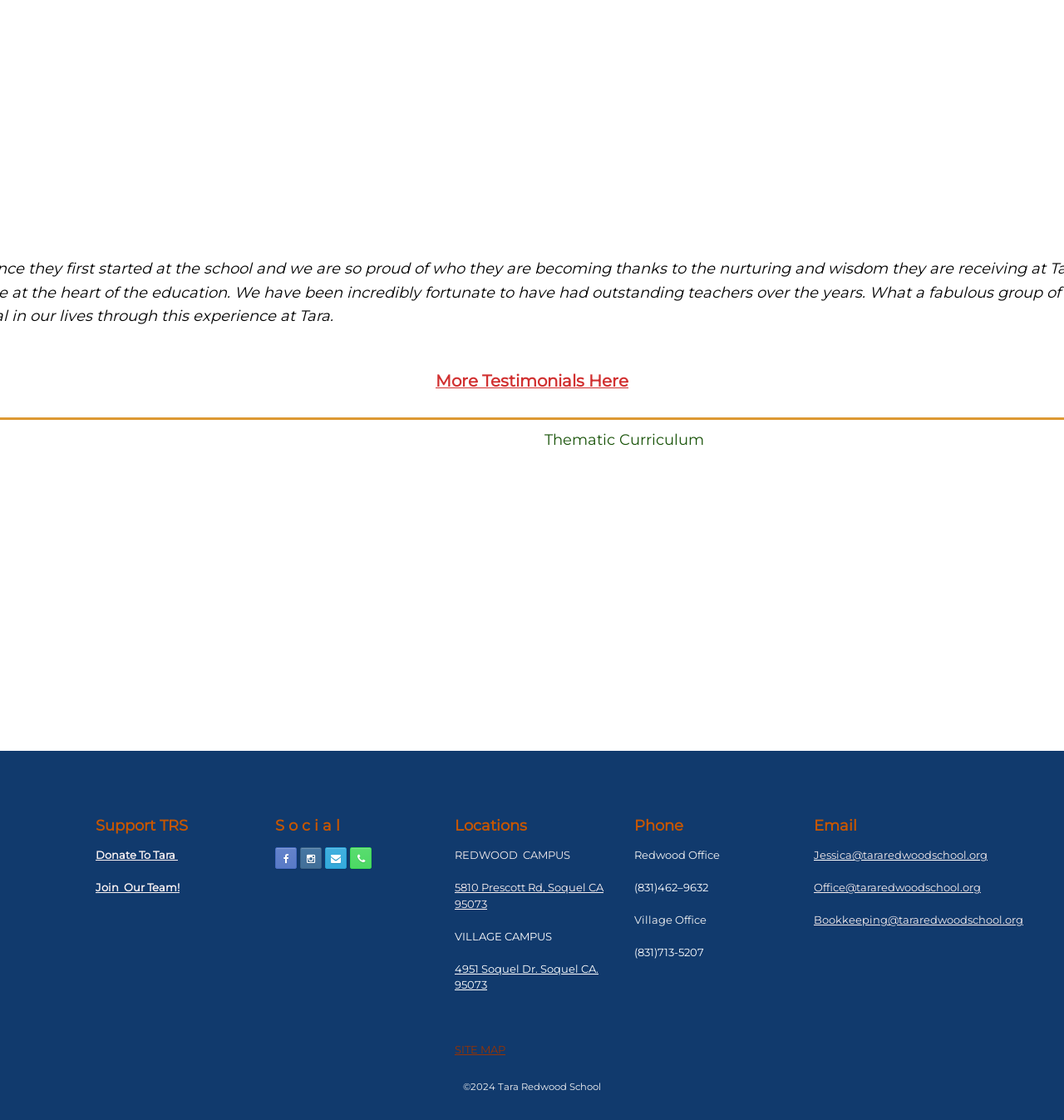Identify the bounding box for the UI element described as: "Donate To Tara". The coordinates should be four float numbers between 0 and 1, i.e., [left, top, right, bottom].

[0.09, 0.601, 0.167, 0.613]